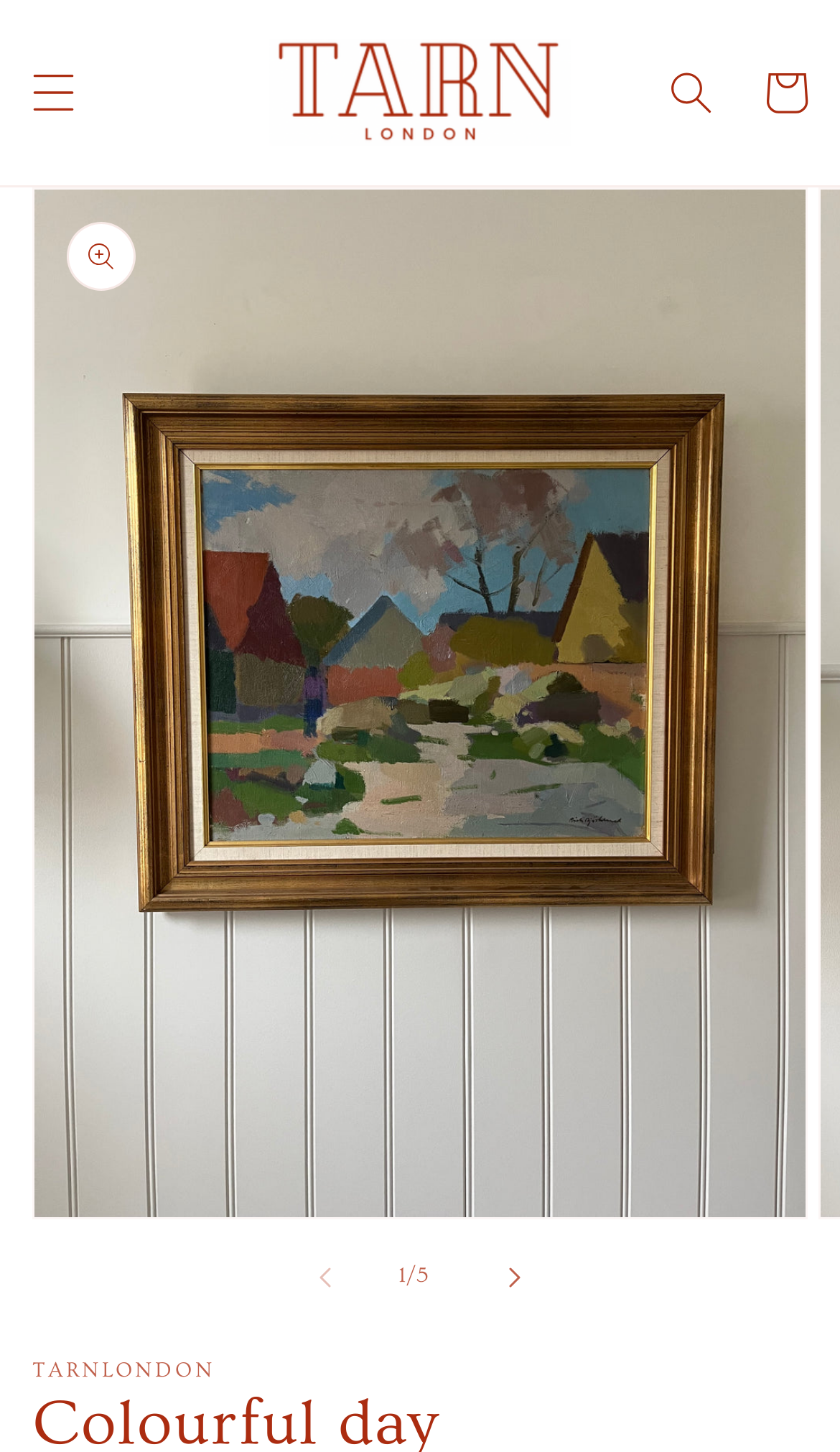Please study the image and answer the question comprehensively:
Is the search button located at the top right corner?

I found the search button by looking at the button element with the text 'Search' and its bounding box coordinates [0.767, 0.031, 0.879, 0.096], which indicates that it is located at the top right corner of the webpage.